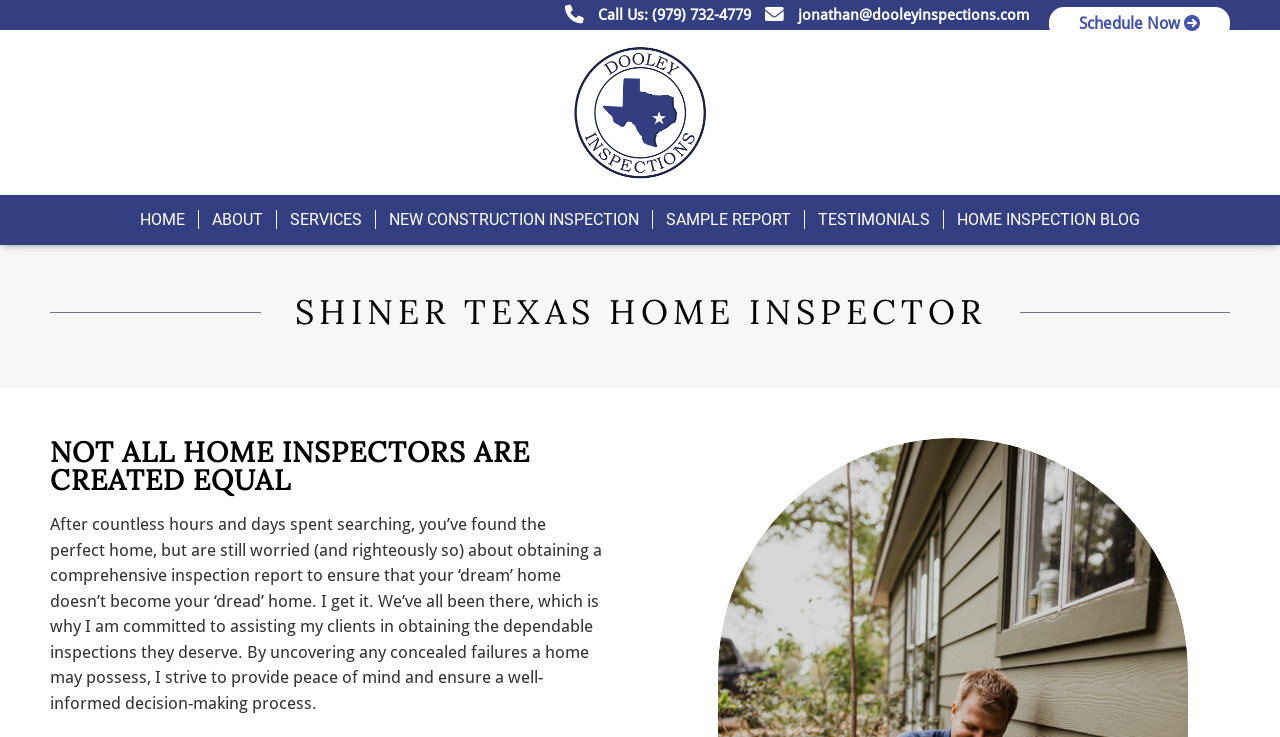Locate the bounding box coordinates of the clickable region necessary to complete the following instruction: "Visit the HOME page". Provide the coordinates in the format of four float numbers between 0 and 1, i.e., [left, top, right, bottom].

[0.099, 0.265, 0.155, 0.332]